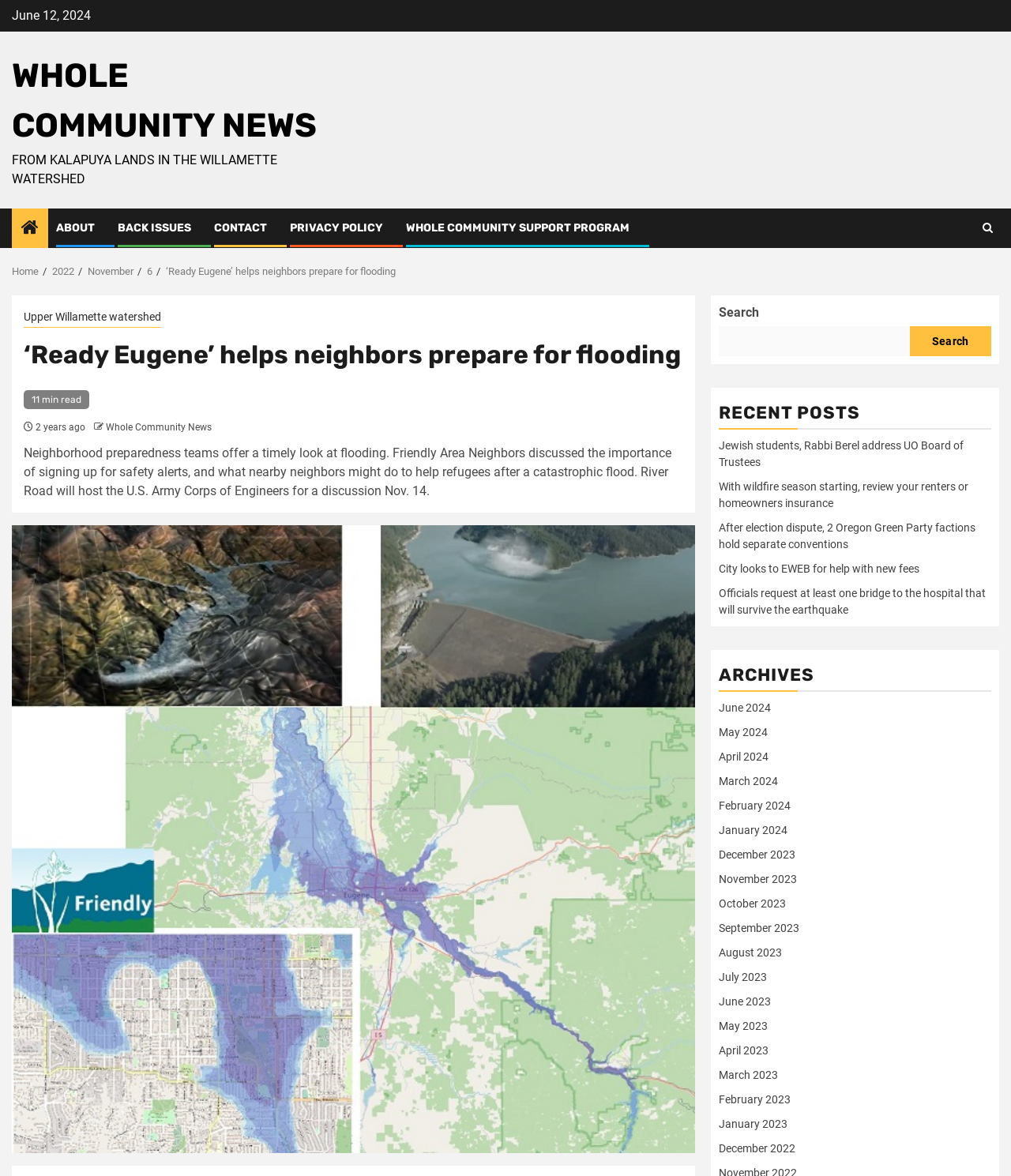Locate the bounding box coordinates of the region to be clicked to comply with the following instruction: "Go to the 'June 2024' archives". The coordinates must be four float numbers between 0 and 1, in the form [left, top, right, bottom].

[0.711, 0.596, 0.762, 0.607]